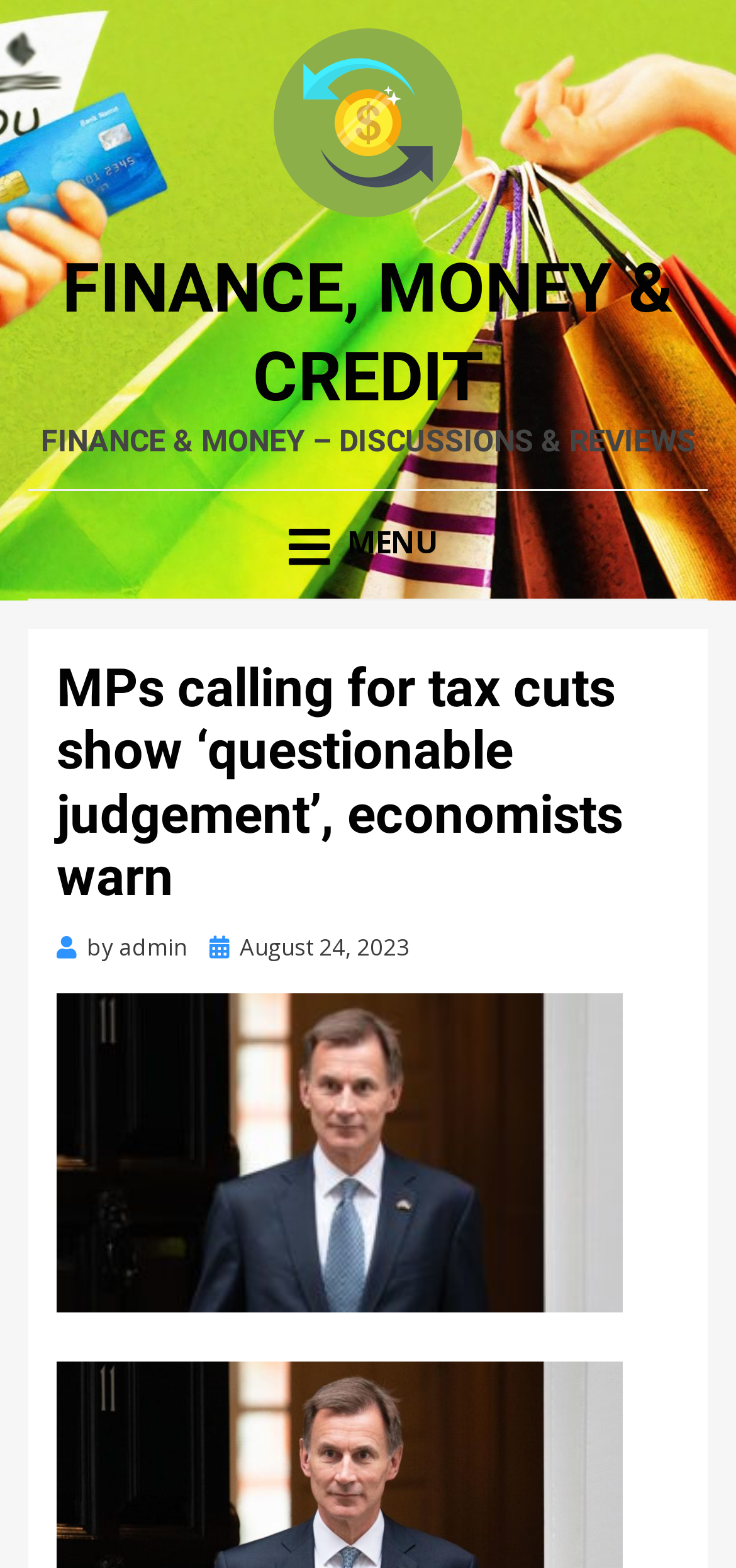Answer succinctly with a single word or phrase:
Who posted the article?

admin